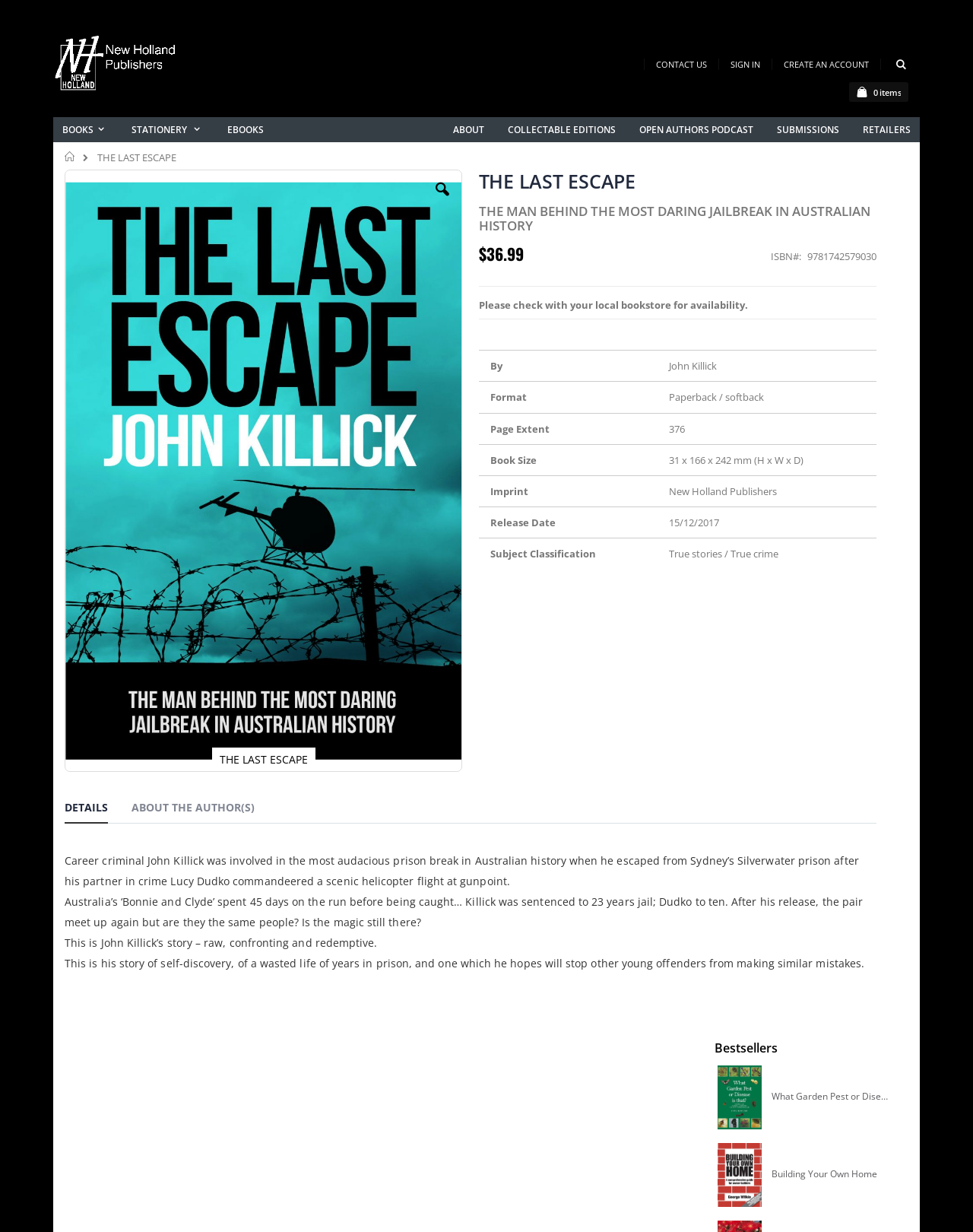Write an exhaustive caption that covers the webpage's main aspects.

This webpage appears to be a book description page, specifically for the book "The Last Escape" by John Killick. At the top of the page, there is a navigation menu with links to "BOOKS", "STATIONERY", "EBOOKS", "ABOUT", "COLLECTABLE EDITIONS", "OPEN AUTHORS PODCAST", "SUBMISSIONS", and "RETAILERS". Below this menu, there is a link to "Skip to Content" and a search bar.

The main content of the page is divided into two sections. On the left side, there is a large image of the book cover, and below it, a table with book details such as price, ISBN, and publication date. On the right side, there is a brief summary of the book, which describes John Killick's involvement in a daring prison break in Australian history.

Below the book summary, there are two tabs: "DETAILS" and "ABOUT THE AUTHOR(S)". The "DETAILS" tab is expanded by default and contains a longer description of the book, including John Killick's story of self-discovery and redemption. The "ABOUT THE AUTHOR(S)" tab is not expanded by default, but it likely contains information about the author(s) of the book.

Further down the page, there are three links to other books, each with a small image and a brief title. These books appear to be related to gardening and home building.

At the very bottom of the page, there is a section with contact information, including an email address.

Overall, the webpage is well-organized and easy to navigate, with clear headings and concise descriptions of the book and its contents.